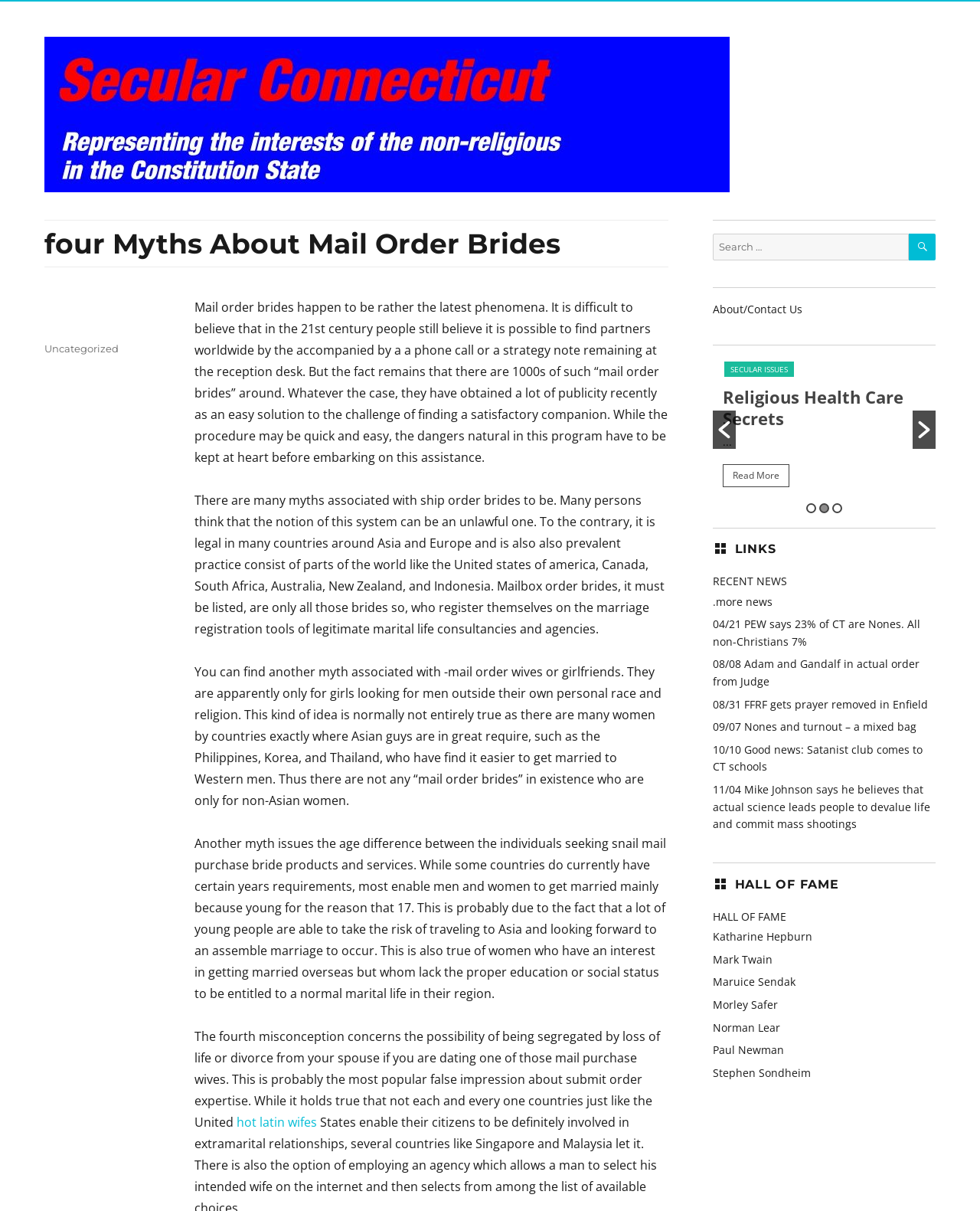What type of content is listed under 'RECENT NEWS'?
Give a comprehensive and detailed explanation for the question.

The static text element 'RECENT NEWS' is followed by a list of links with dates and article titles, indicating that this section lists recent news articles.